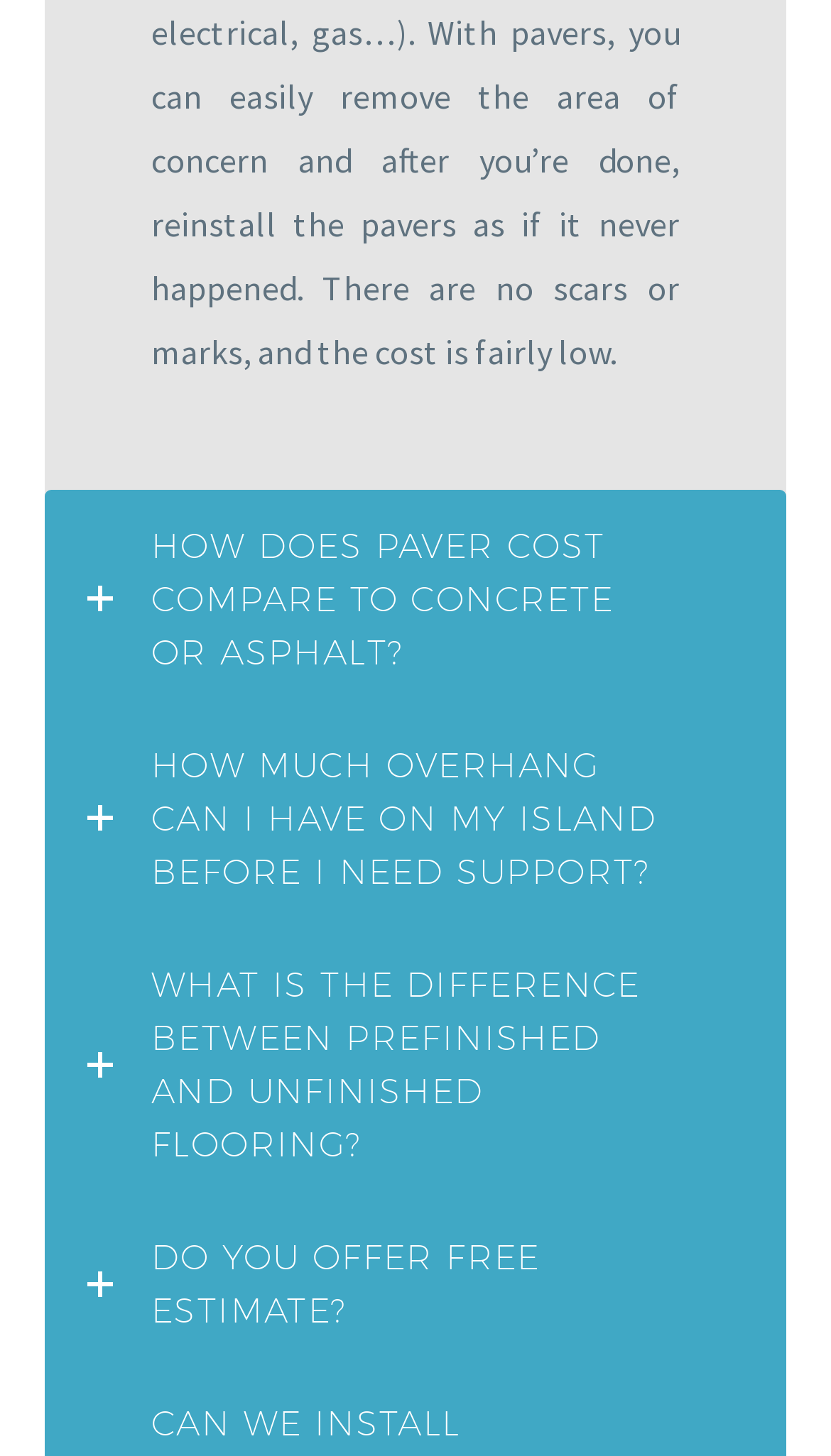How many questions are on this webpage?
Please provide a single word or phrase answer based on the image.

4